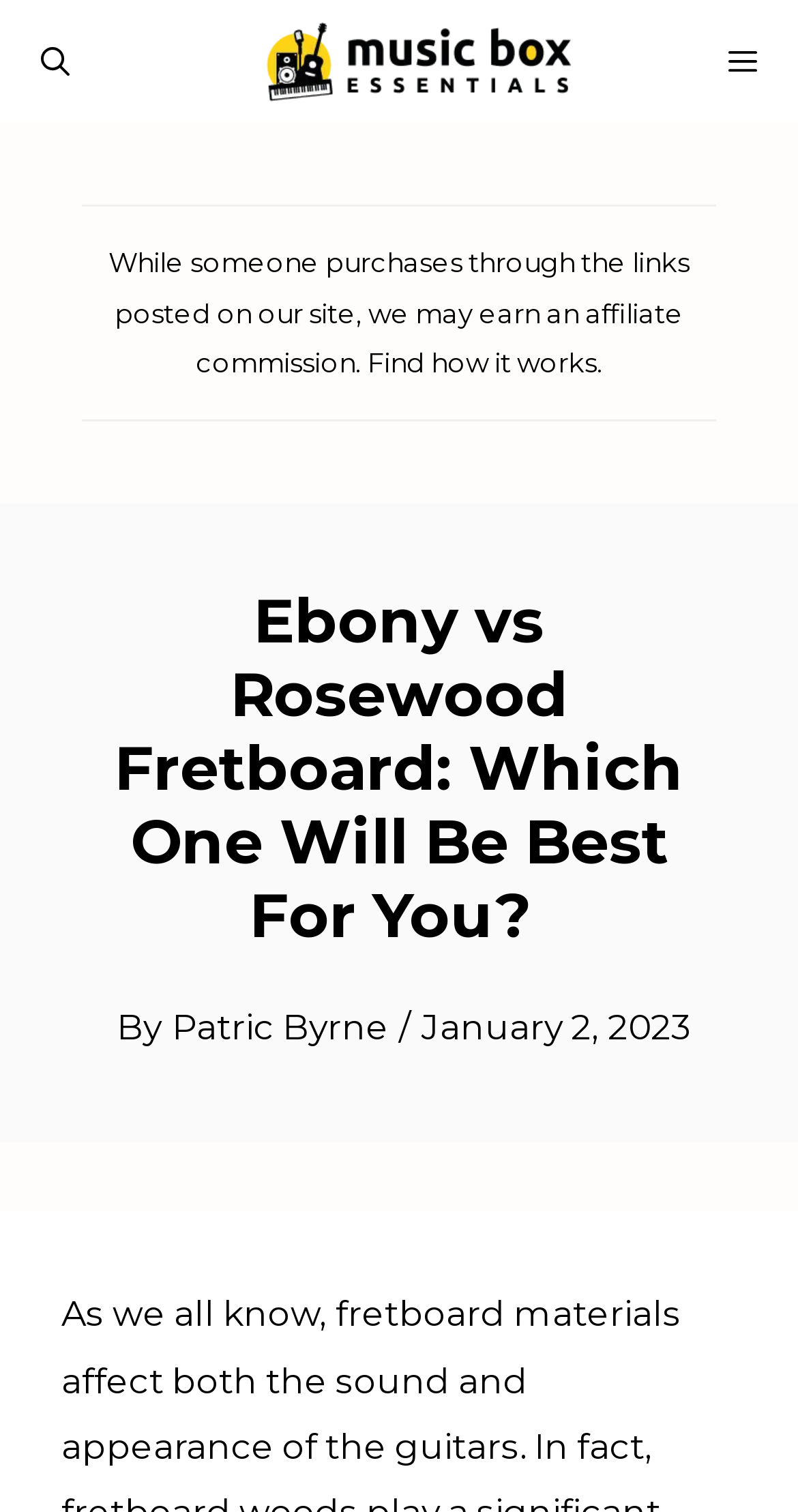Extract the primary headline from the webpage and present its text.

Ebony vs Rosewood Fretboard: Which One Will Be Best For You? 